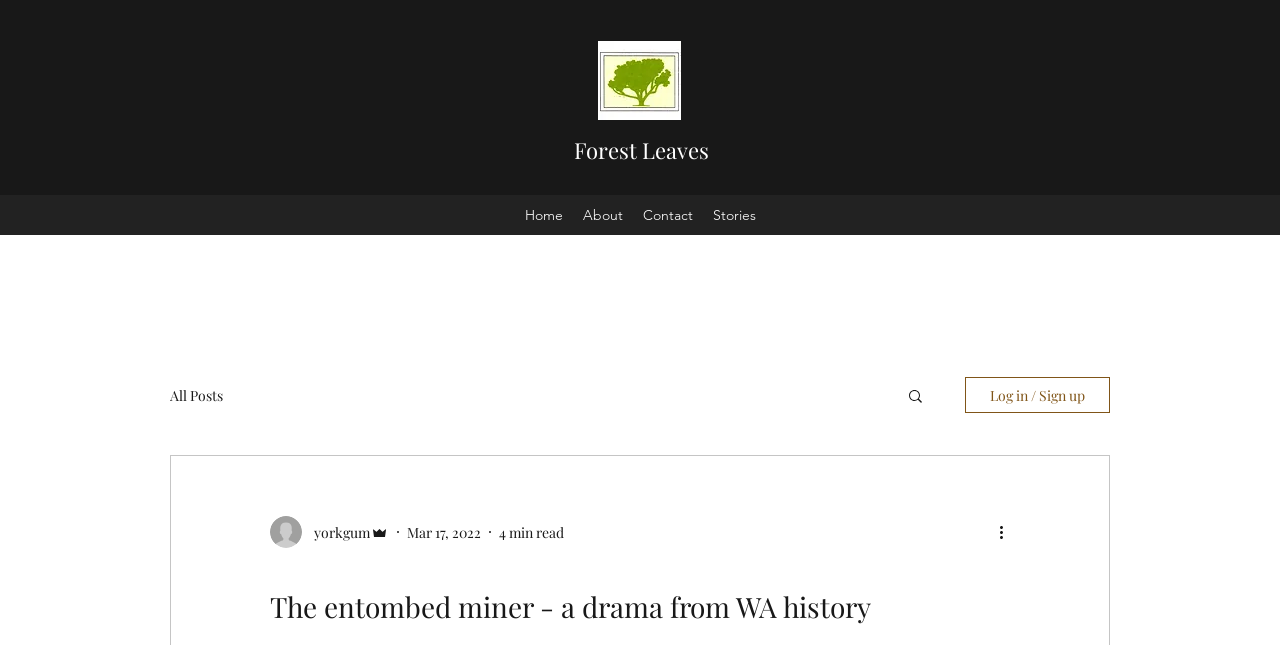Identify the bounding box coordinates of the clickable region necessary to fulfill the following instruction: "Search for a post". The bounding box coordinates should be four float numbers between 0 and 1, i.e., [left, top, right, bottom].

[0.708, 0.6, 0.723, 0.633]